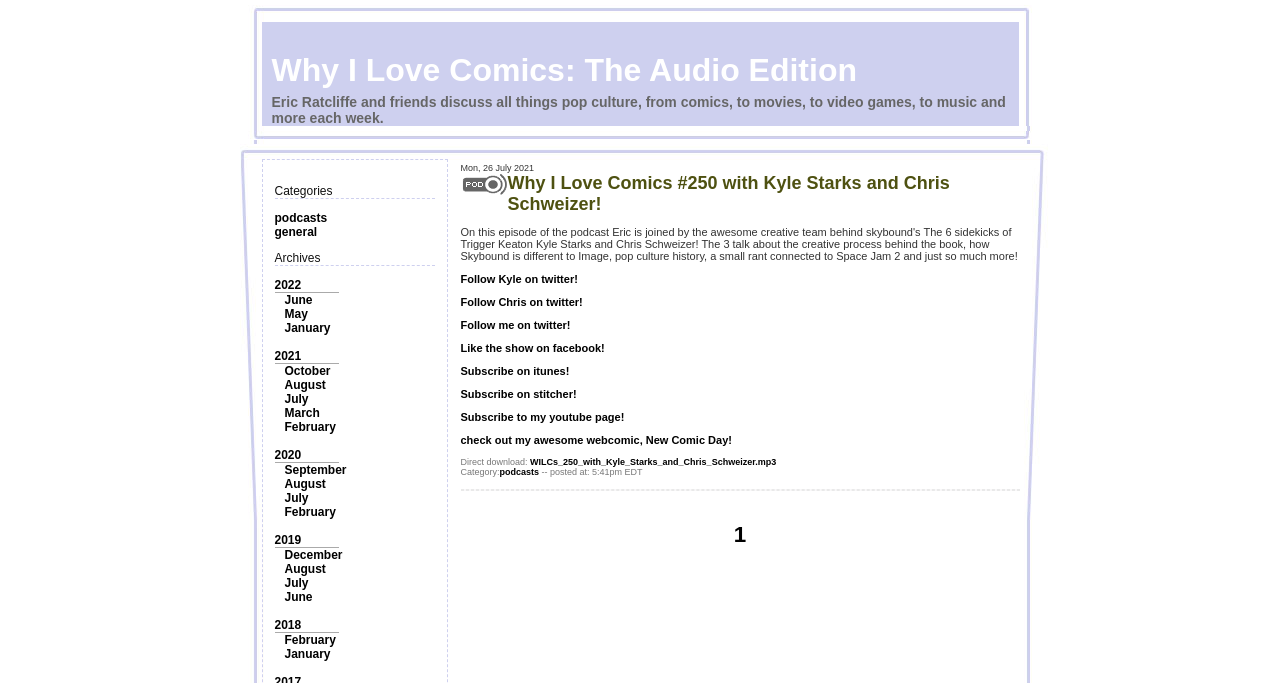Please give a succinct answer to the question in one word or phrase:
What is the date of the latest podcast episode?

Mon, 26 July 2021